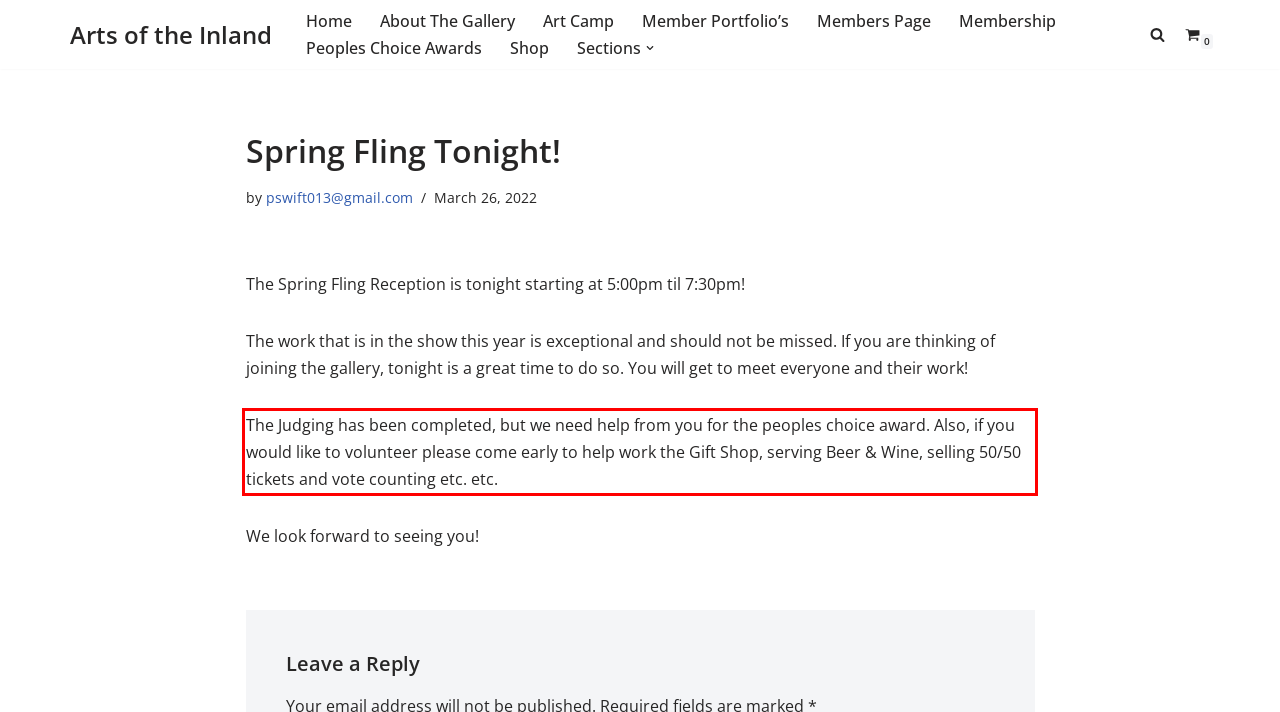Locate the red bounding box in the provided webpage screenshot and use OCR to determine the text content inside it.

The Judging has been completed, but we need help from you for the peoples choice award. Also, if you would like to volunteer please come early to help work the Gift Shop, serving Beer & Wine, selling 50/50 tickets and vote counting etc. etc.